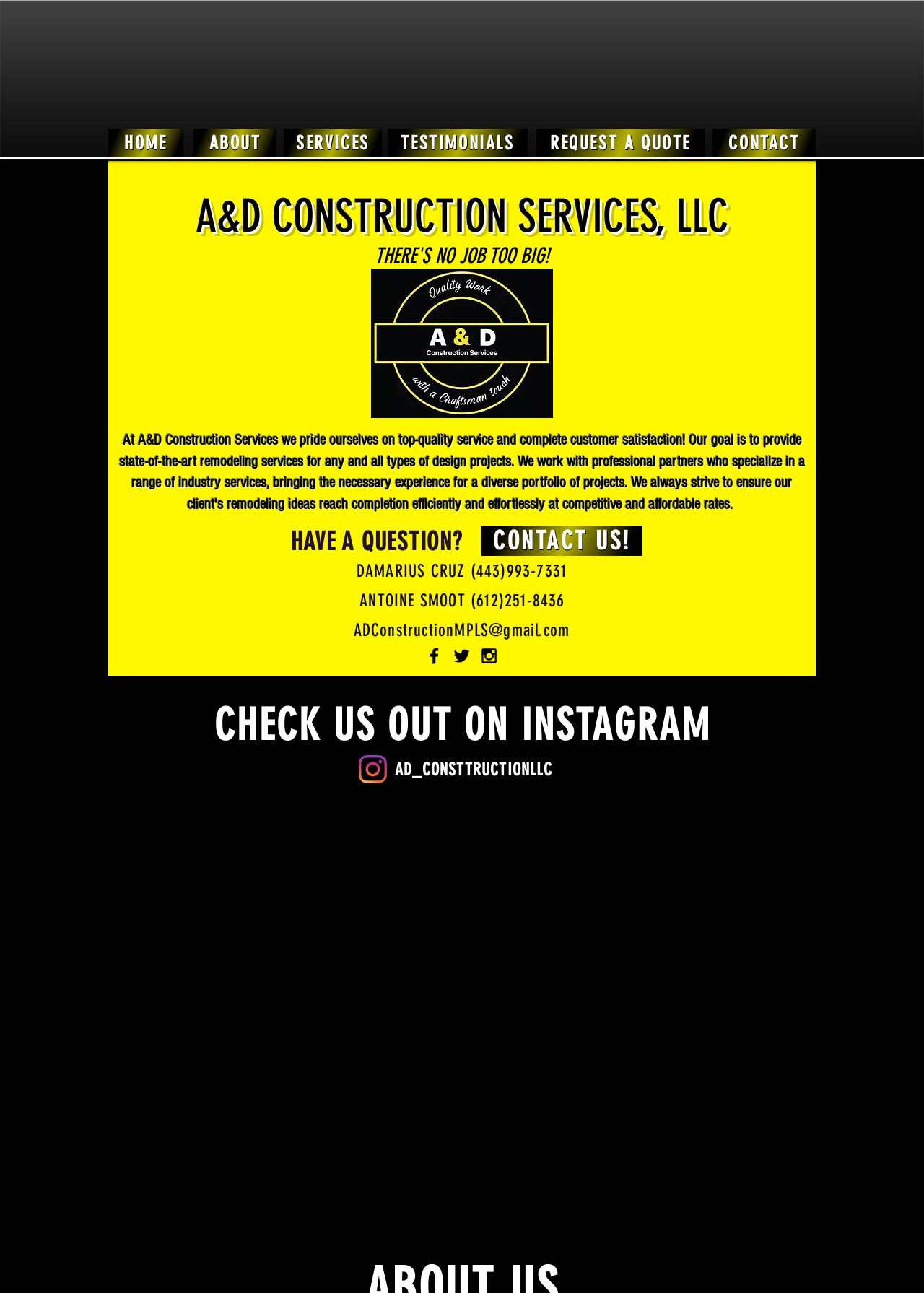Refer to the image and provide an in-depth answer to the question: 
What is the company name?

The company name can be found in the top-left corner of the webpage, where it is written as 'A&D Construction Services, LLC | Minneapolis'. This is likely the name of the construction and remodeling company that the webpage is about.